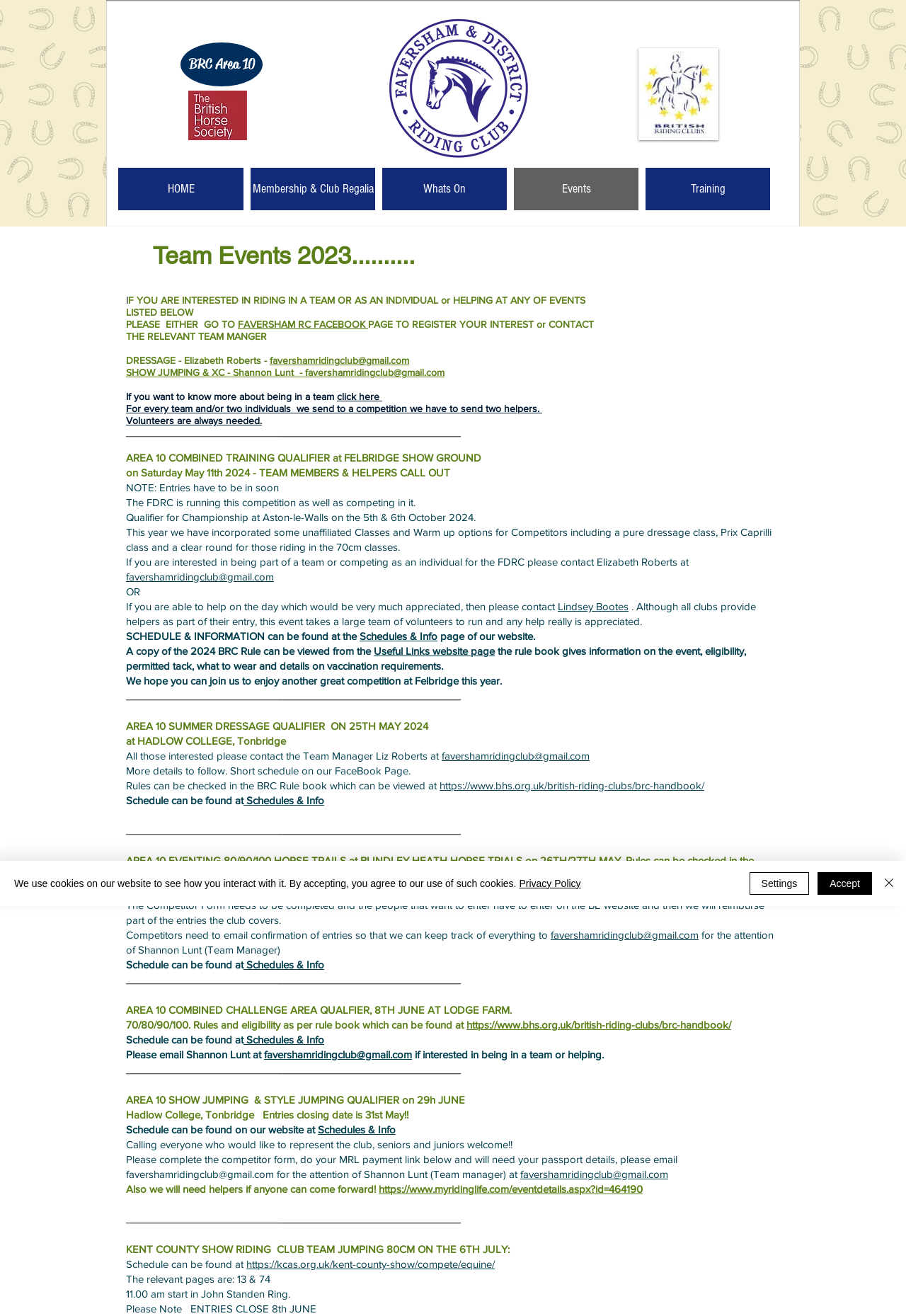Predict the bounding box coordinates for the UI element described as: "parent_node: Website name="url"". The coordinates should be four float numbers between 0 and 1, presented as [left, top, right, bottom].

None